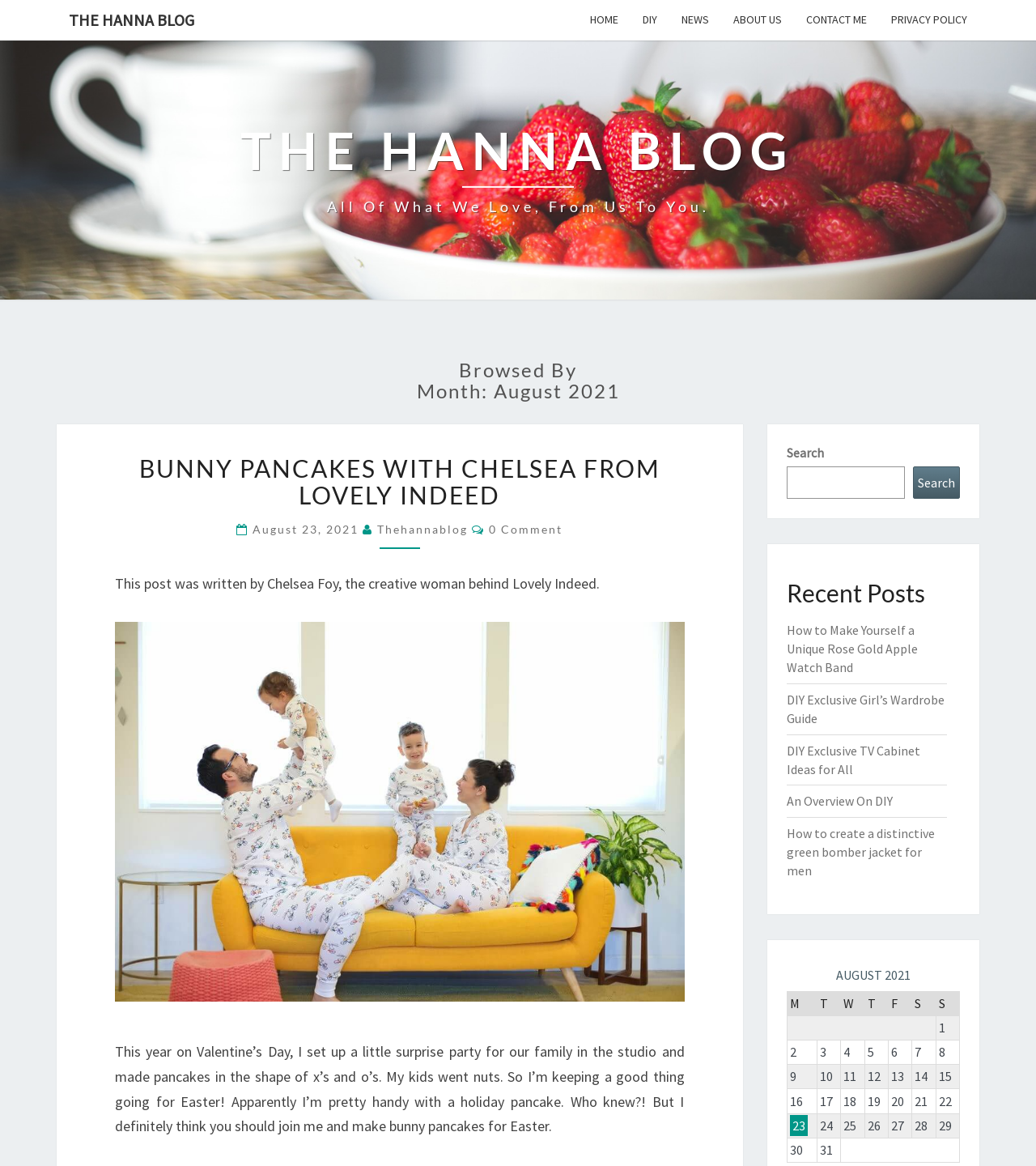What is the category of the blog post?
Please give a detailed and elaborate answer to the question.

The category of the blog post can be found in the link element with the text 'DIY' which is a child element of the root element.